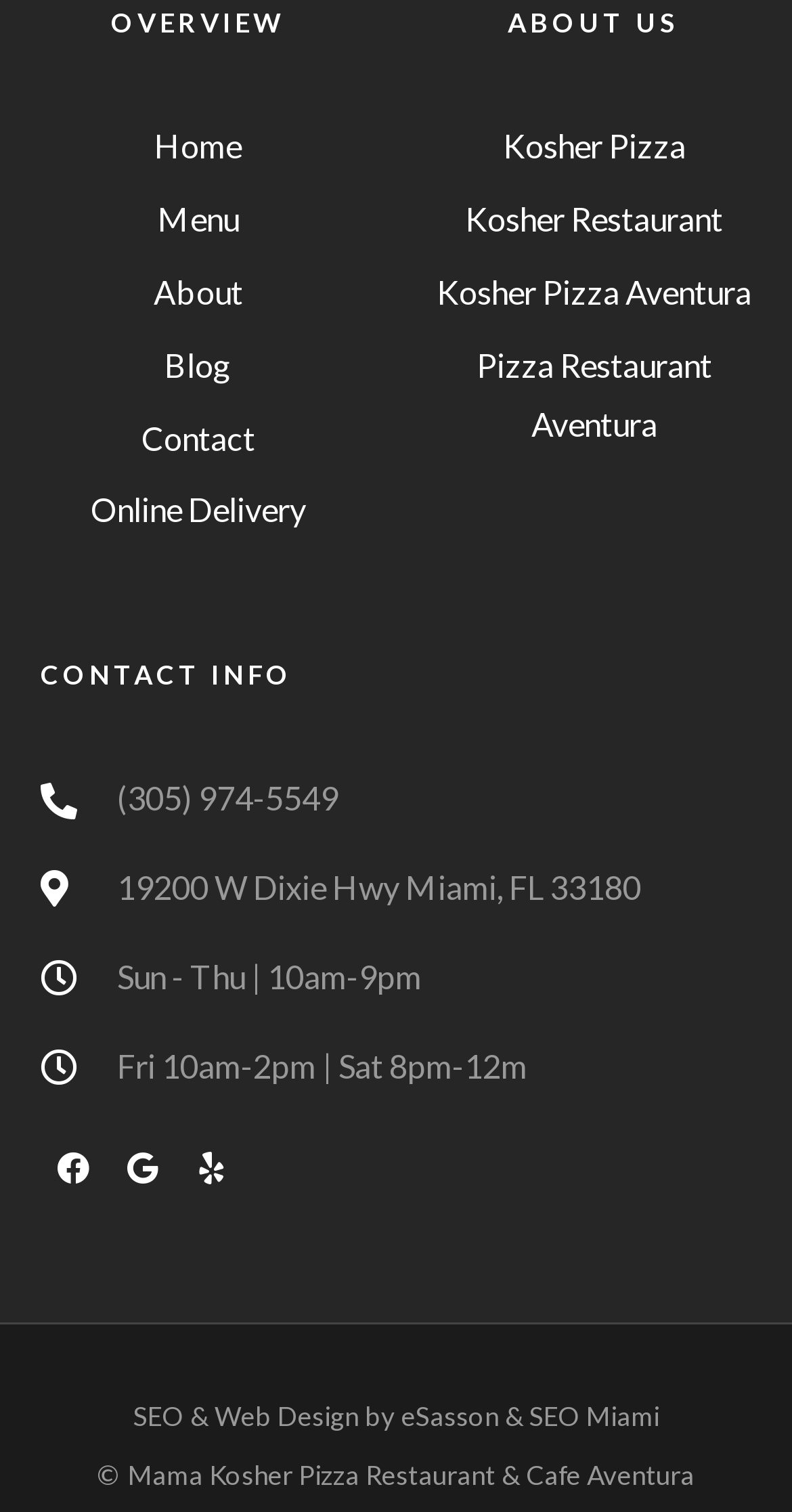Answer in one word or a short phrase: 
What is the phone number of the restaurant?

(305) 974-5549